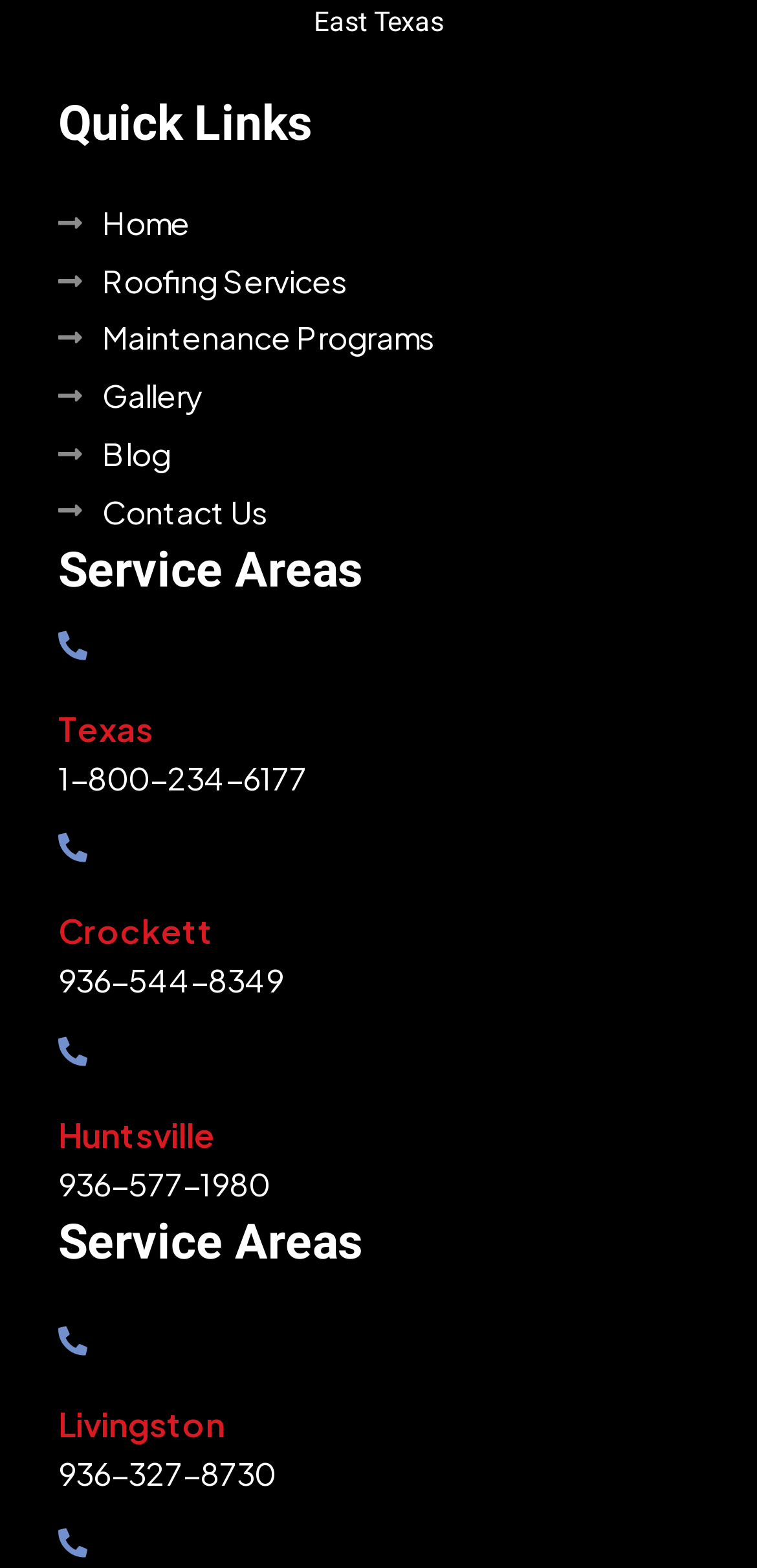Please predict the bounding box coordinates of the element's region where a click is necessary to complete the following instruction: "view roofing services". The coordinates should be represented by four float numbers between 0 and 1, i.e., [left, top, right, bottom].

[0.077, 0.161, 1.0, 0.198]